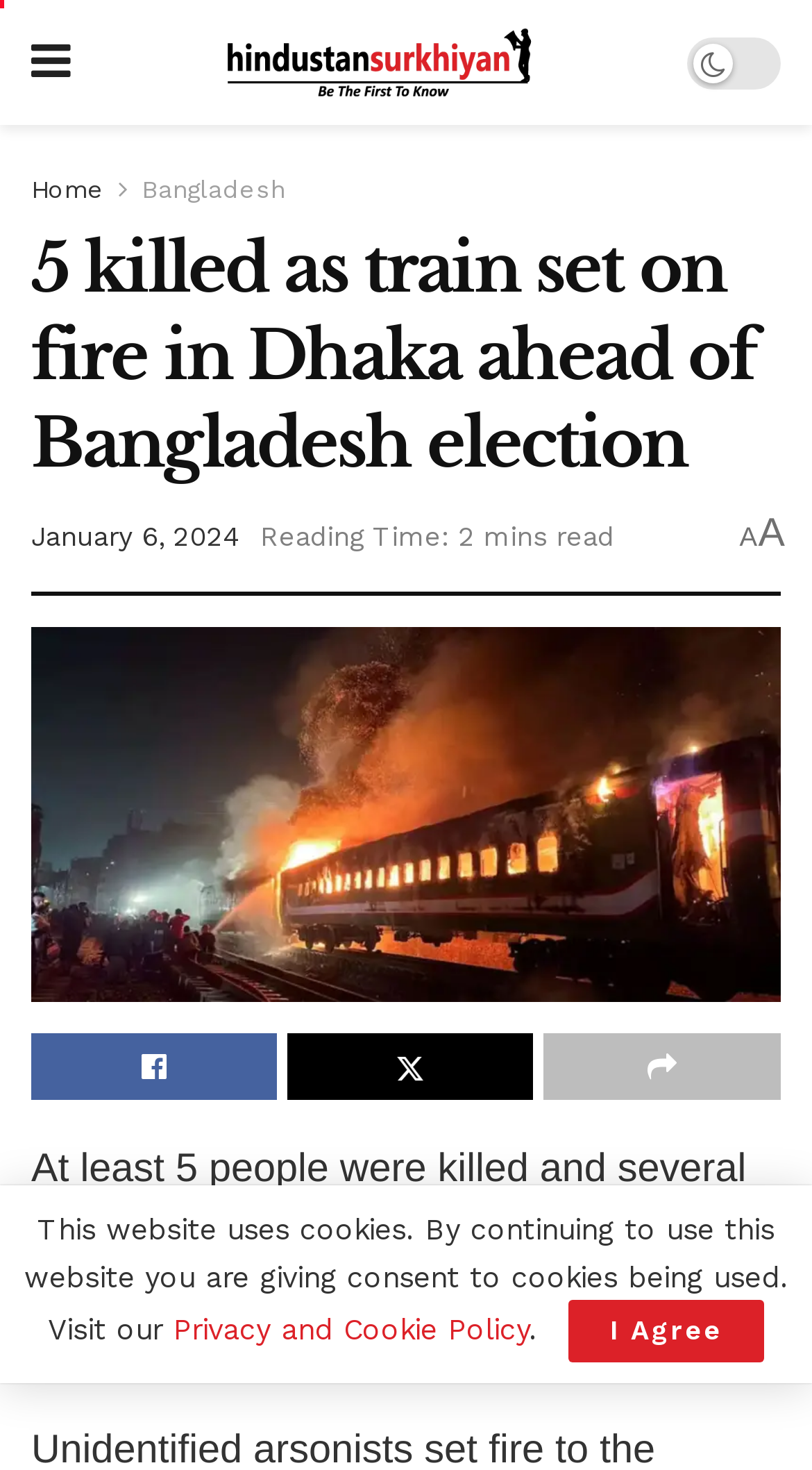Locate the bounding box coordinates of the item that should be clicked to fulfill the instruction: "visit the page of January 6, 2024".

[0.038, 0.354, 0.295, 0.375]